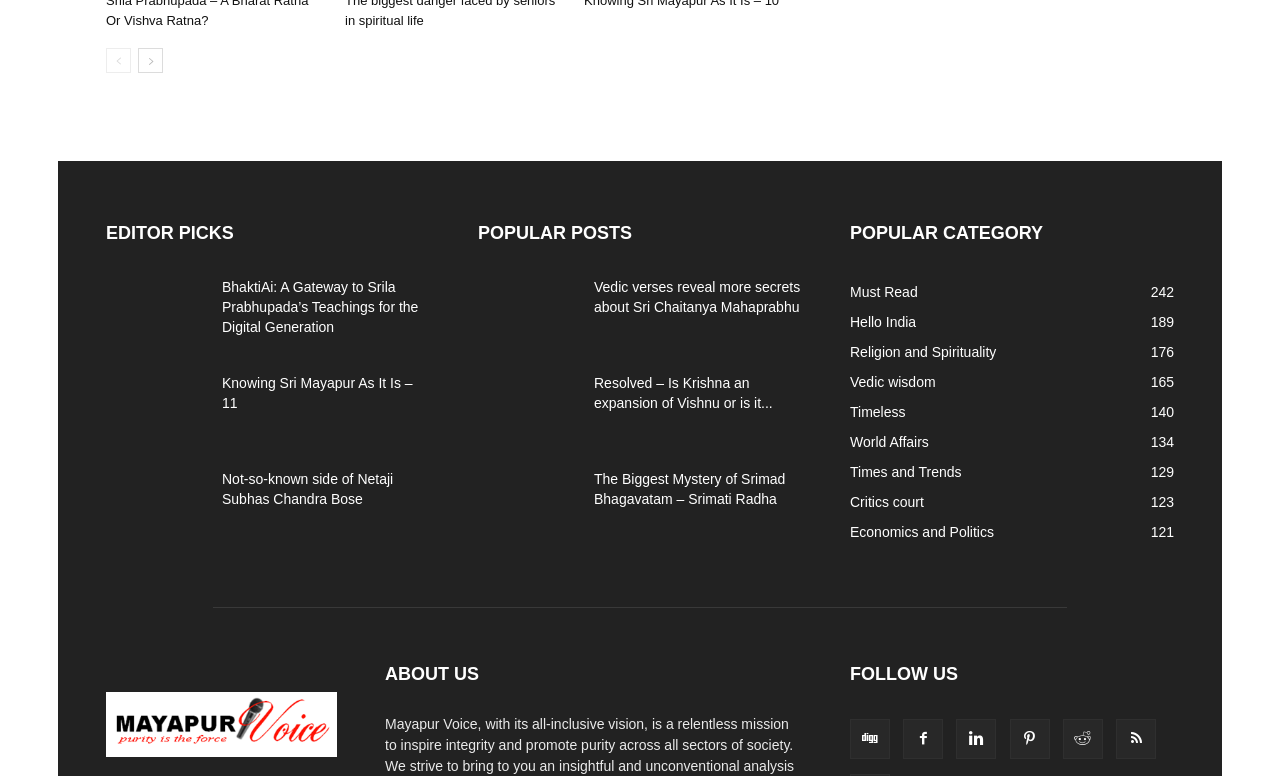Identify the coordinates of the bounding box for the element described below: "alt="Mayapur Voice" title="Mayapur Voice"". Return the coordinates as four float numbers between 0 and 1: [left, top, right, bottom].

[0.083, 0.959, 0.263, 0.98]